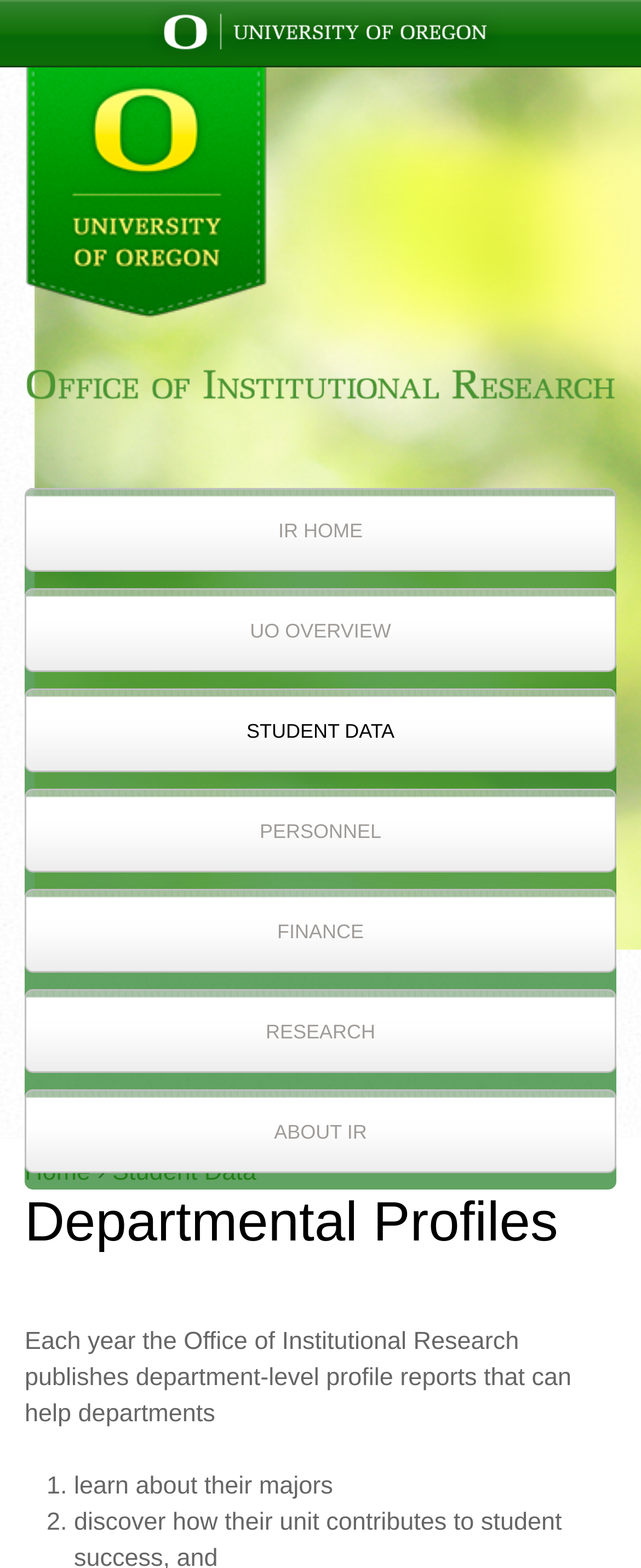Locate the bounding box coordinates of the area to click to fulfill this instruction: "Jump to navigation". The bounding box should be presented as four float numbers between 0 and 1, in the order [left, top, right, bottom].

[0.0, 0.0, 1.0, 0.006]